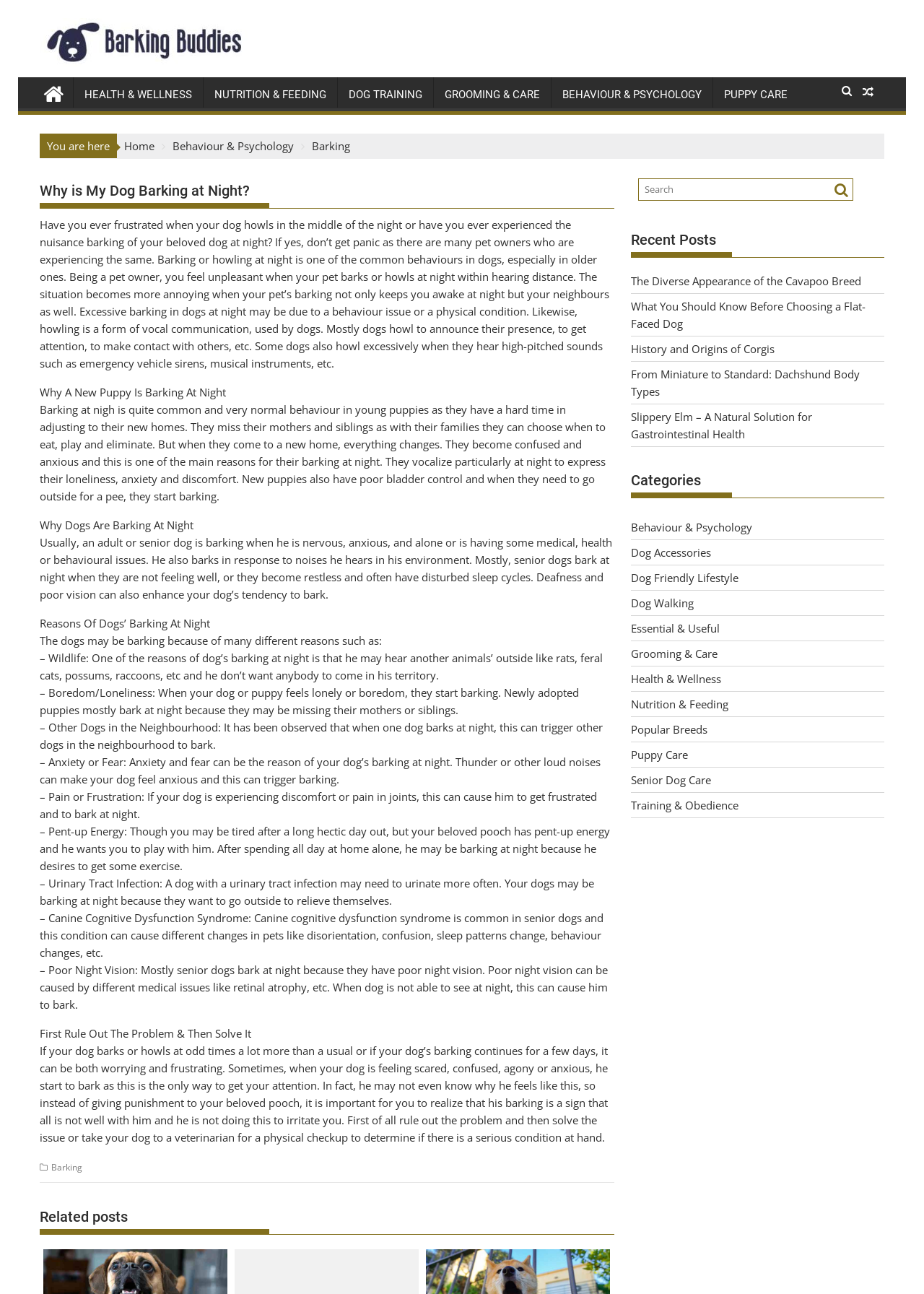Indicate the bounding box coordinates of the element that must be clicked to execute the instruction: "Check out Recent Posts". The coordinates should be given as four float numbers between 0 and 1, i.e., [left, top, right, bottom].

[0.683, 0.172, 0.957, 0.199]